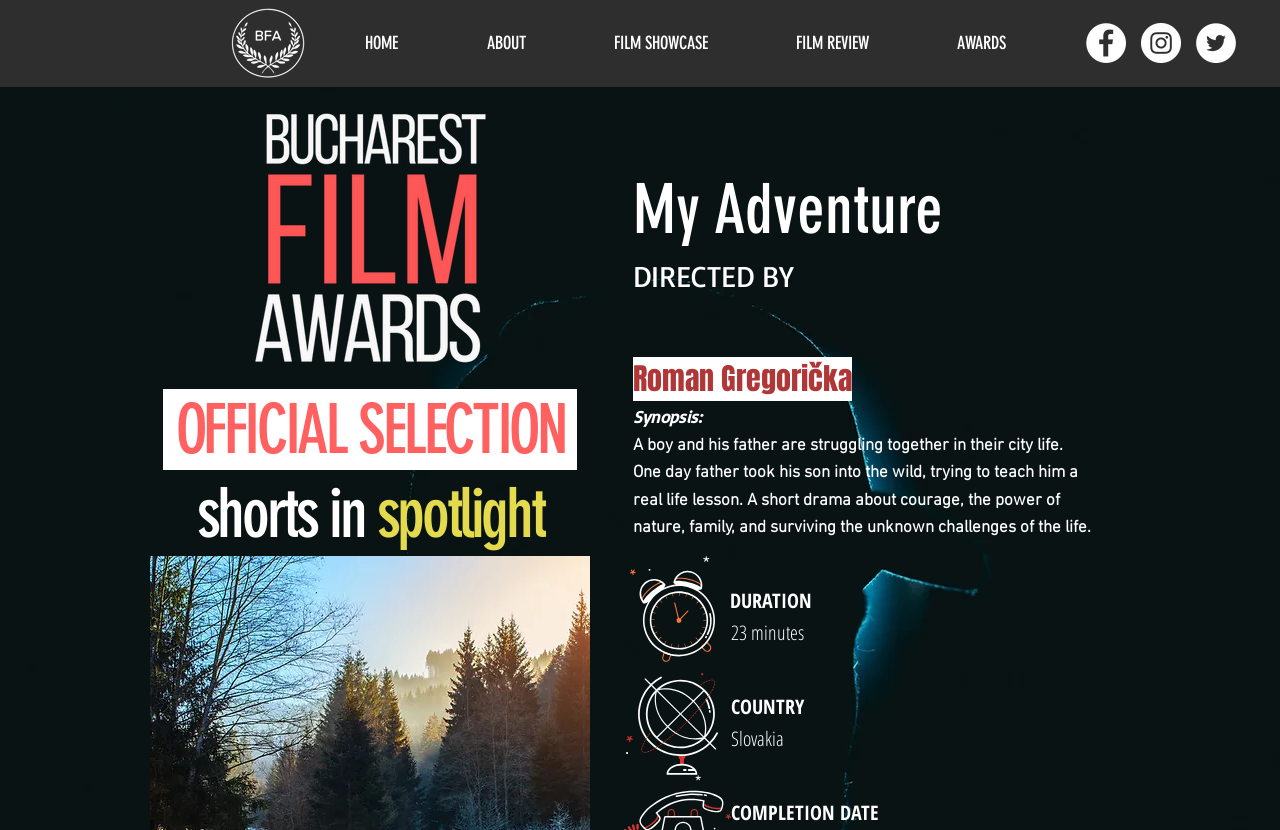What is the social media platform with a white circle icon?
Please provide a single word or phrase as your answer based on the screenshot.

Facebook, Instagram, Twitter